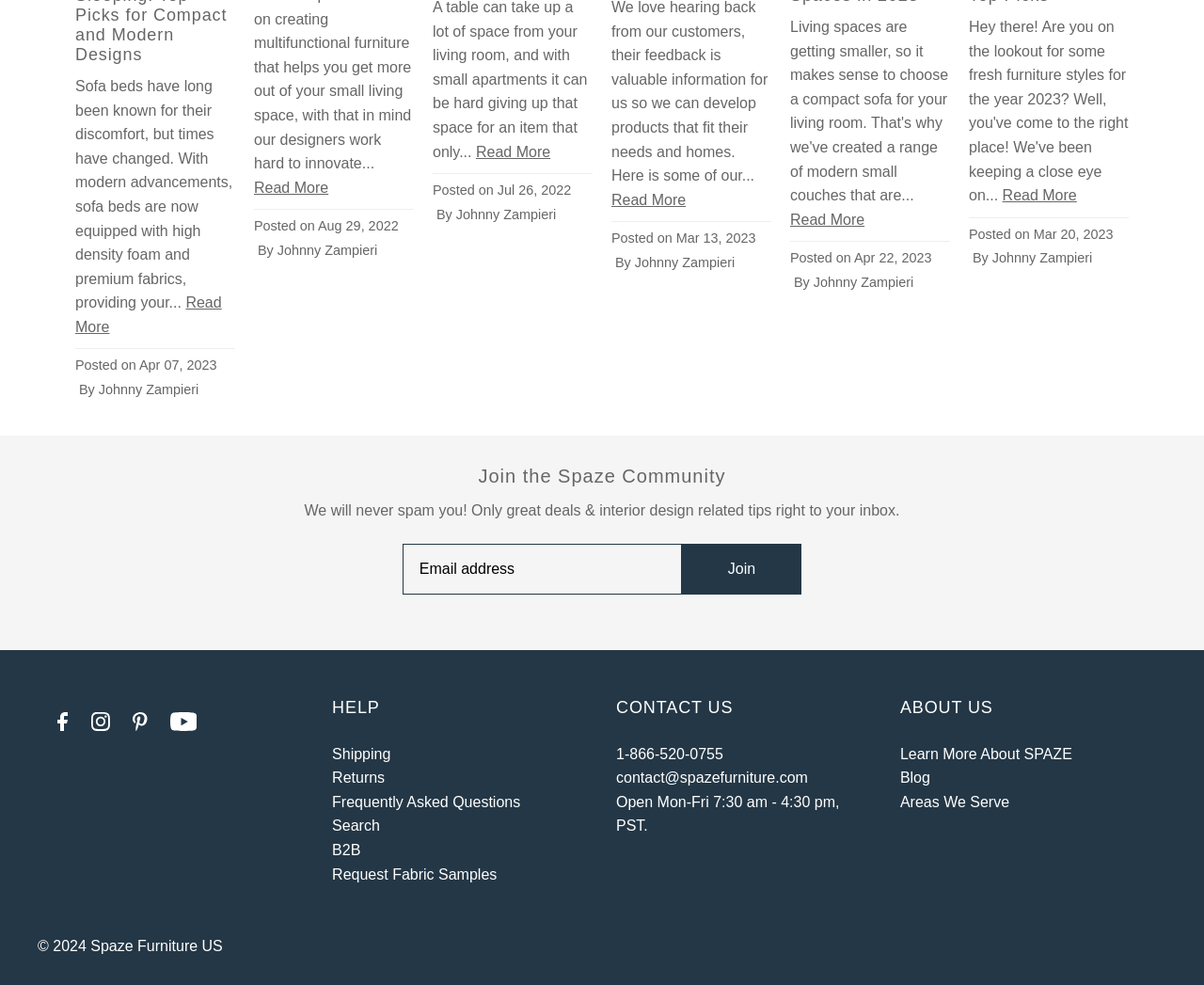What is the topic of the first article?
From the details in the image, answer the question comprehensively.

The first article on the webpage is about sofa beds, which is indicated by the StaticText element with the text 'Sofa beds have long been known for their discomfort, but times have changed. With modern advancements, sofa beds are now equipped with high density foam and premium fabrics, providing your...'.